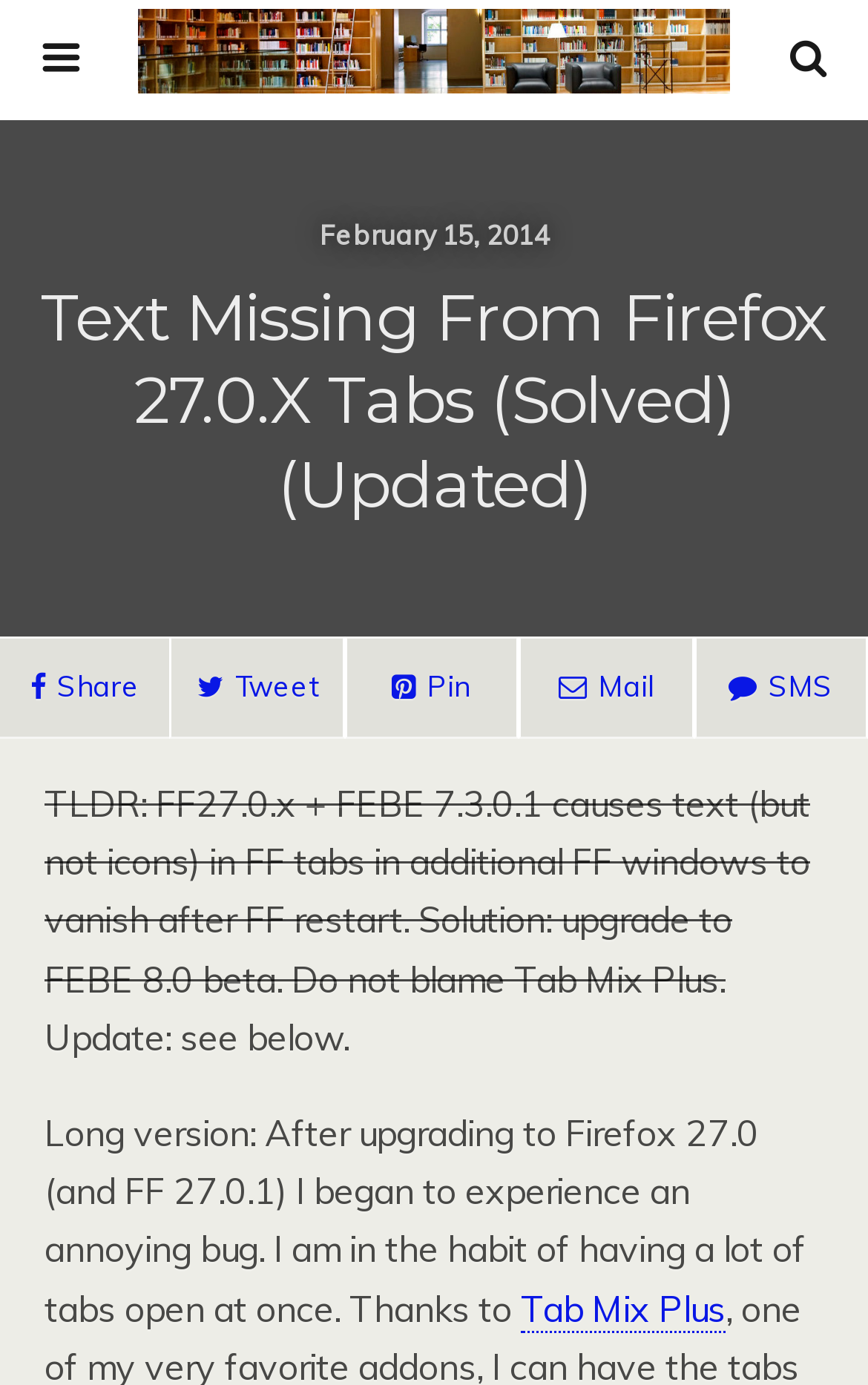Summarize the contents and layout of the webpage in detail.

The webpage appears to be a discussion forum or blog post with a specific topic. At the top left, there is a logo image, and next to it, a search bar with a "Search" button. Below the search bar, there is a date "February 15, 2014" and a heading that reads "Text Missing From Firefox 27.0.X Tabs (Solved) (Updated)" which spans the entire width of the page.

Under the heading, there are four social media links, namely "Share", "Tweet", "Pin", and "Mail", aligned horizontally. Below these links, there is a brief summary of the topic, which explains that a bug in Firefox 27.0.x causes text to vanish from tabs in additional windows after restarting, and the solution is to upgrade to FEBE 8.0 beta.

Further down, there is a longer version of the text, which describes the author's experience with the bug and how it affects their habit of having many tabs open at once. The text also mentions "Tab Mix Plus" as a related topic. Overall, the webpage contains a mix of text, images, and interactive elements, with a focus on discussing a specific technical issue and its solution.